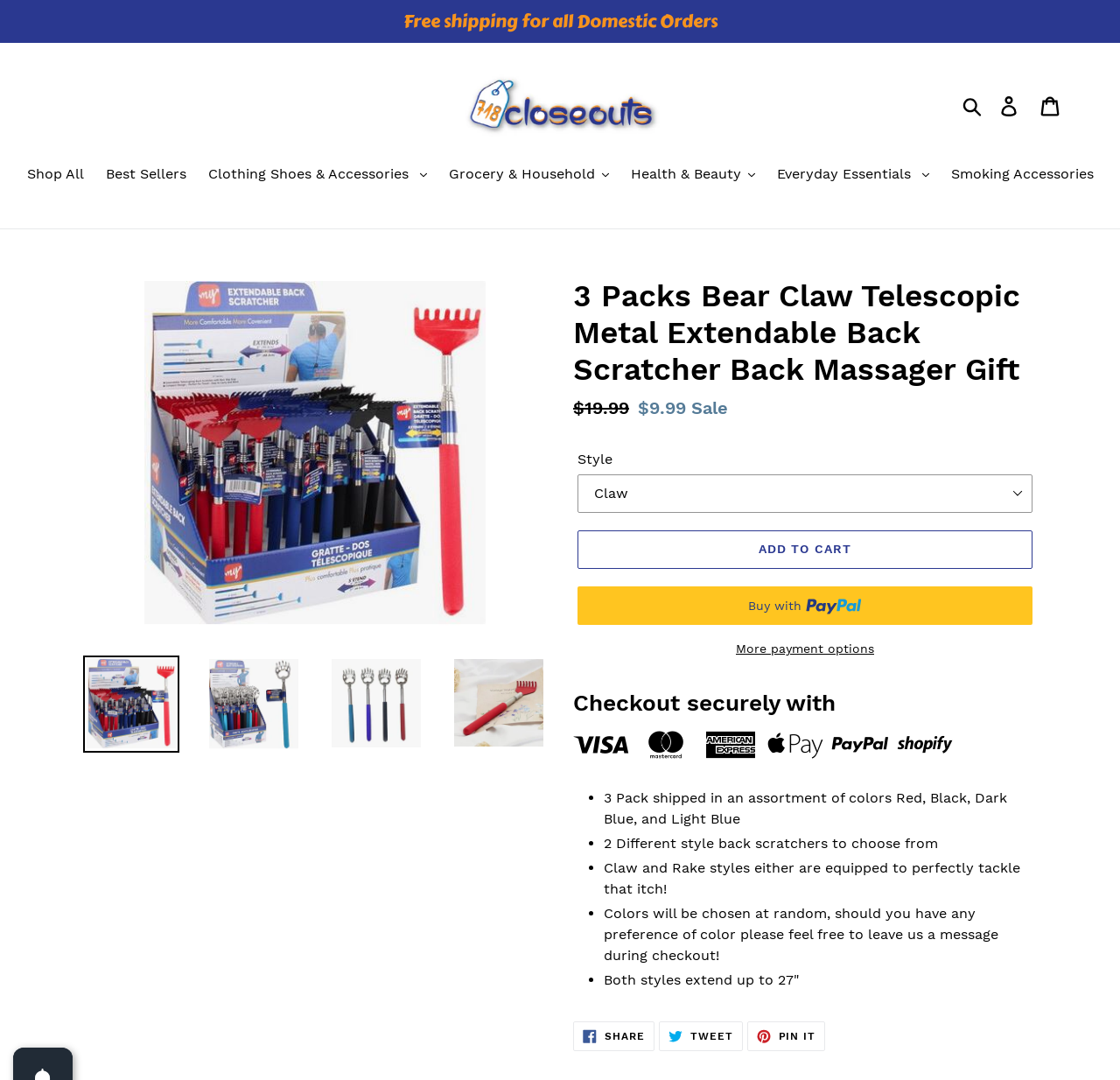Identify the bounding box for the UI element described as: "Screenings". Ensure the coordinates are four float numbers between 0 and 1, formatted as [left, top, right, bottom].

None